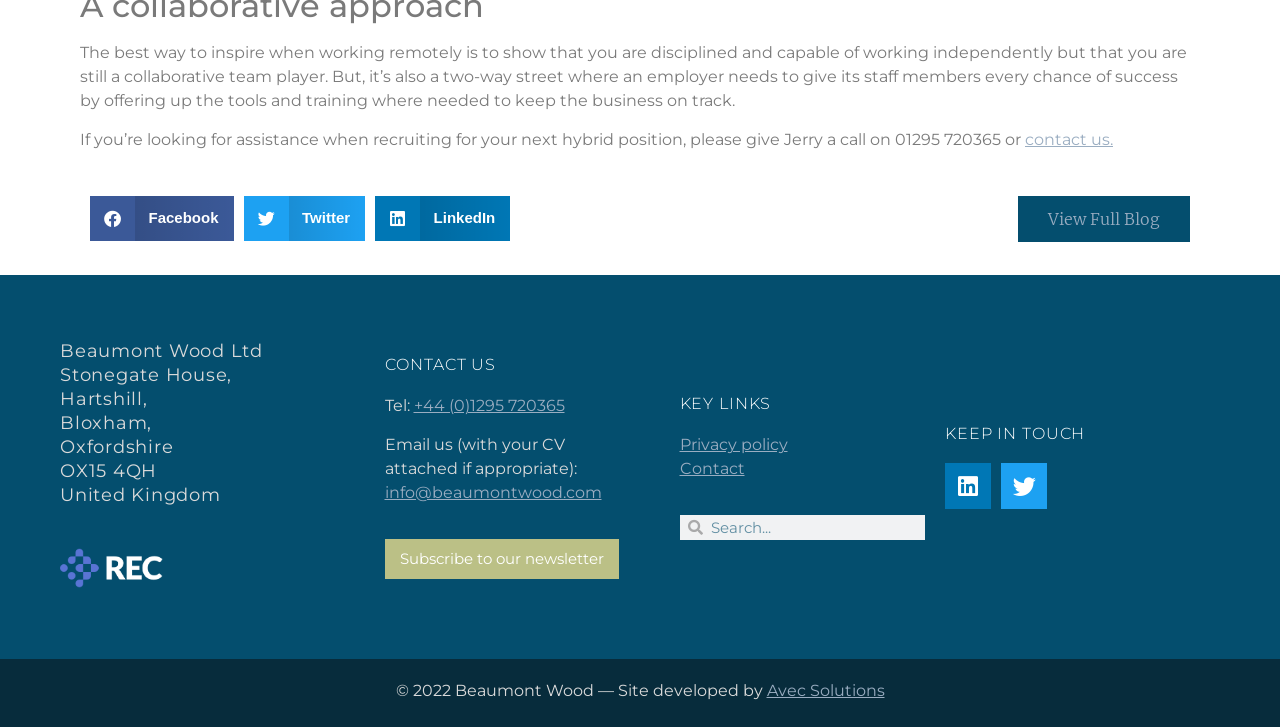What is the company name mentioned on the webpage?
Refer to the image and provide a detailed answer to the question.

I found the company name 'Beaumont Wood Ltd' in the static text element located at the top-left corner of the webpage, with bounding box coordinates [0.047, 0.467, 0.205, 0.497].